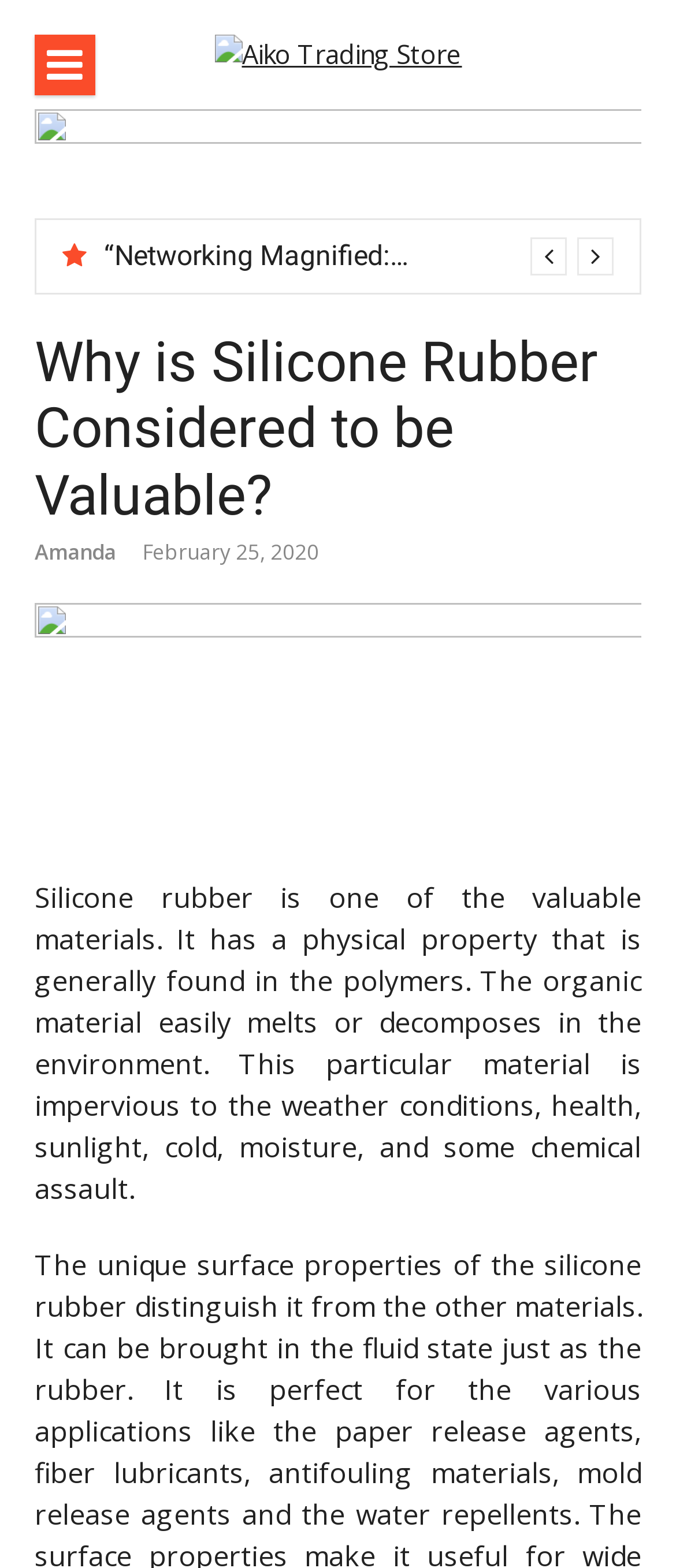What is the author of the article?
Analyze the image and provide a thorough answer to the question.

The author of the article can be found by looking at the header section of the webpage, where the name 'Amanda' is mentioned as a link.